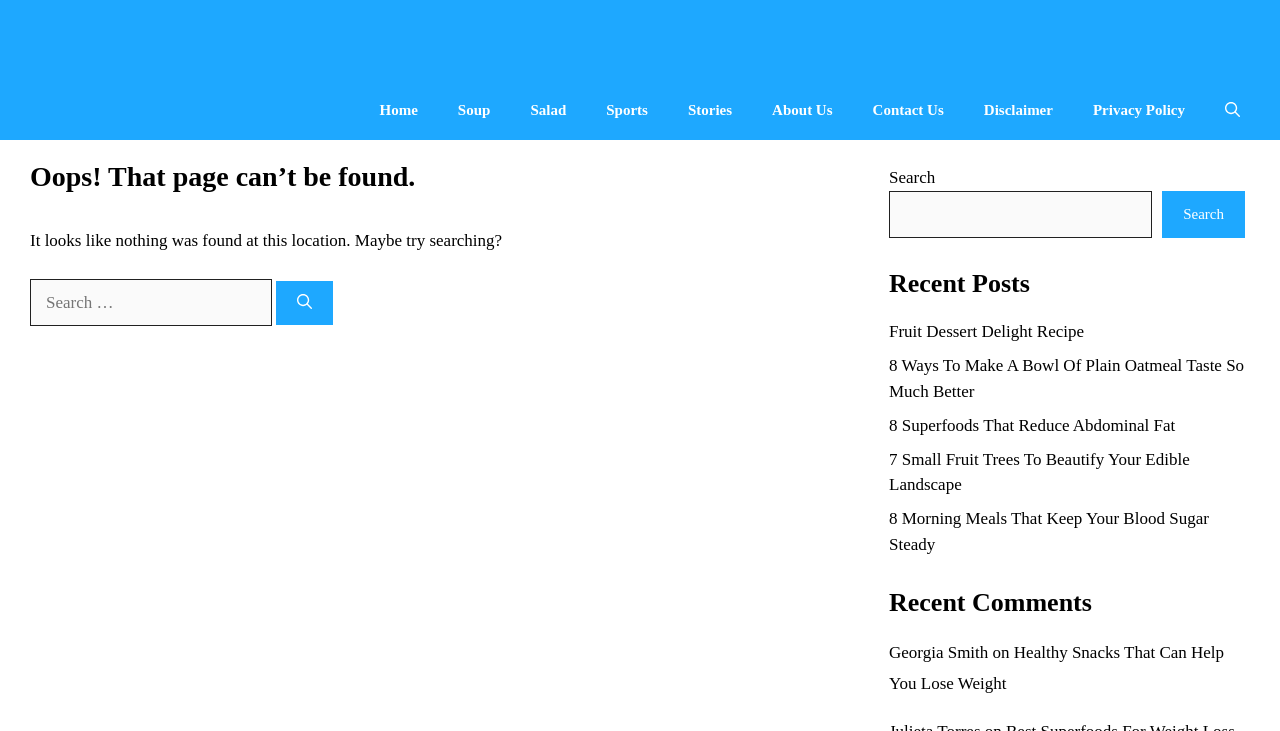Please locate and generate the primary heading on this webpage.

Oops! That page can’t be found.